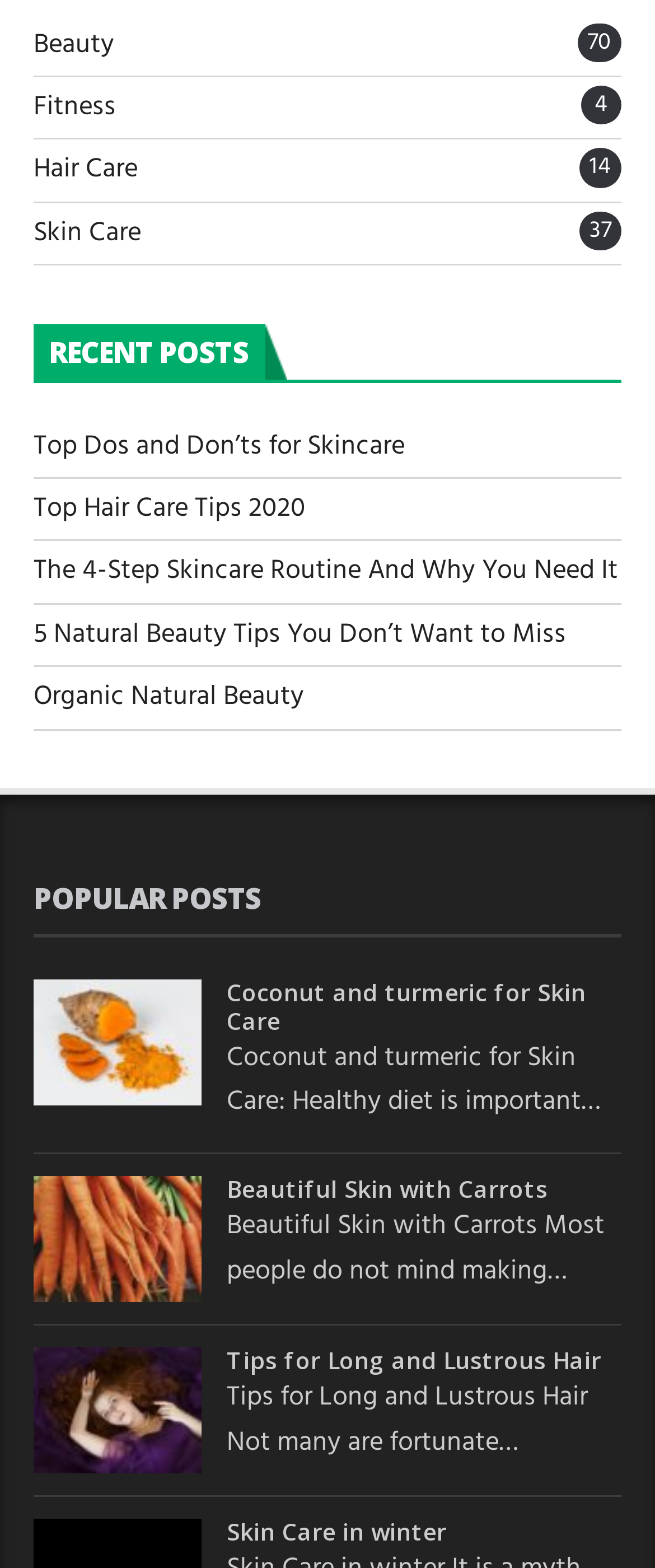Based on the provided description, "Top Hair Care Tips 2020", find the bounding box of the corresponding UI element in the screenshot.

[0.051, 0.311, 0.467, 0.339]